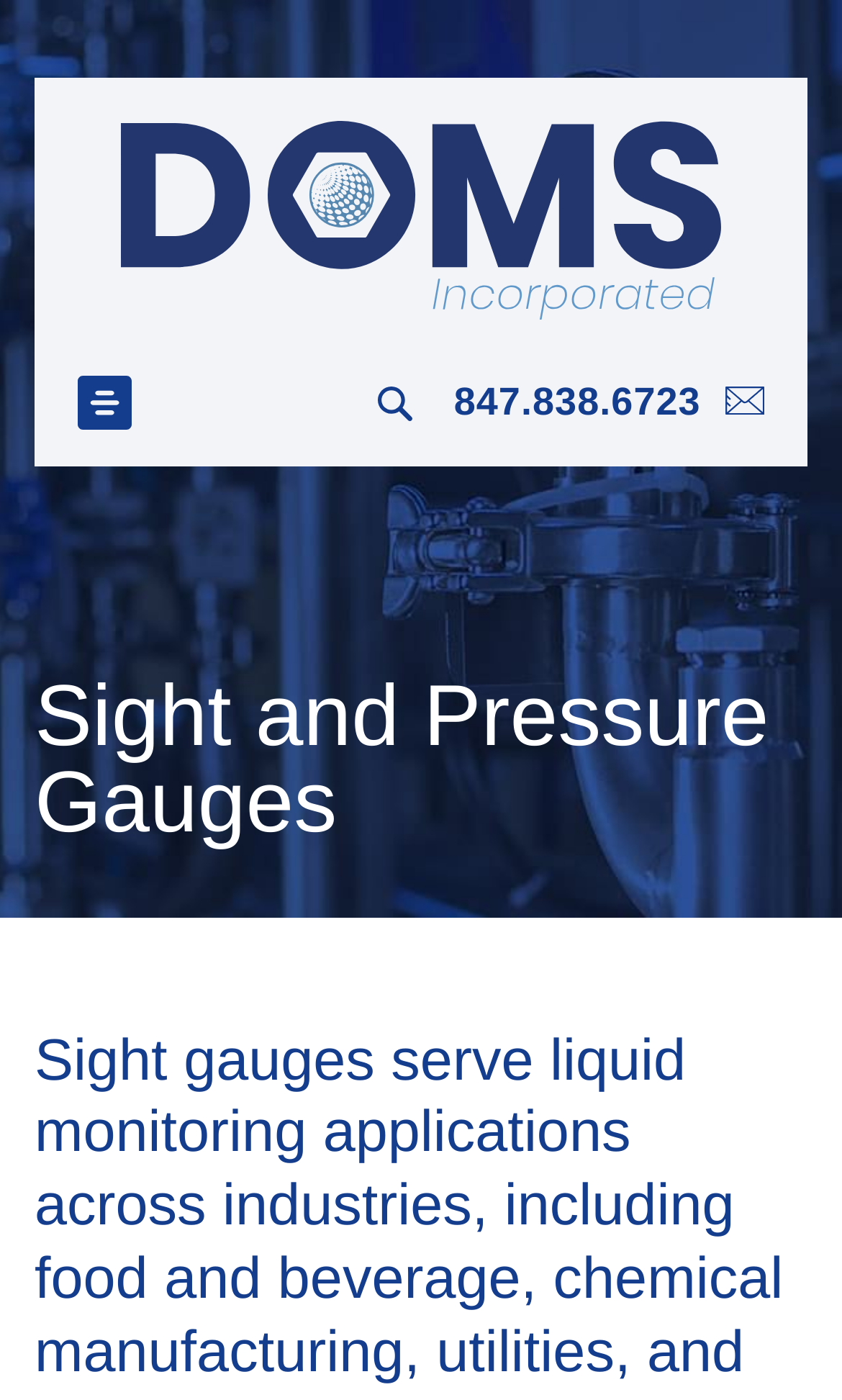Give a succinct answer to this question in a single word or phrase: 
What is the purpose of the gauges?

Accurate fluid monitoring